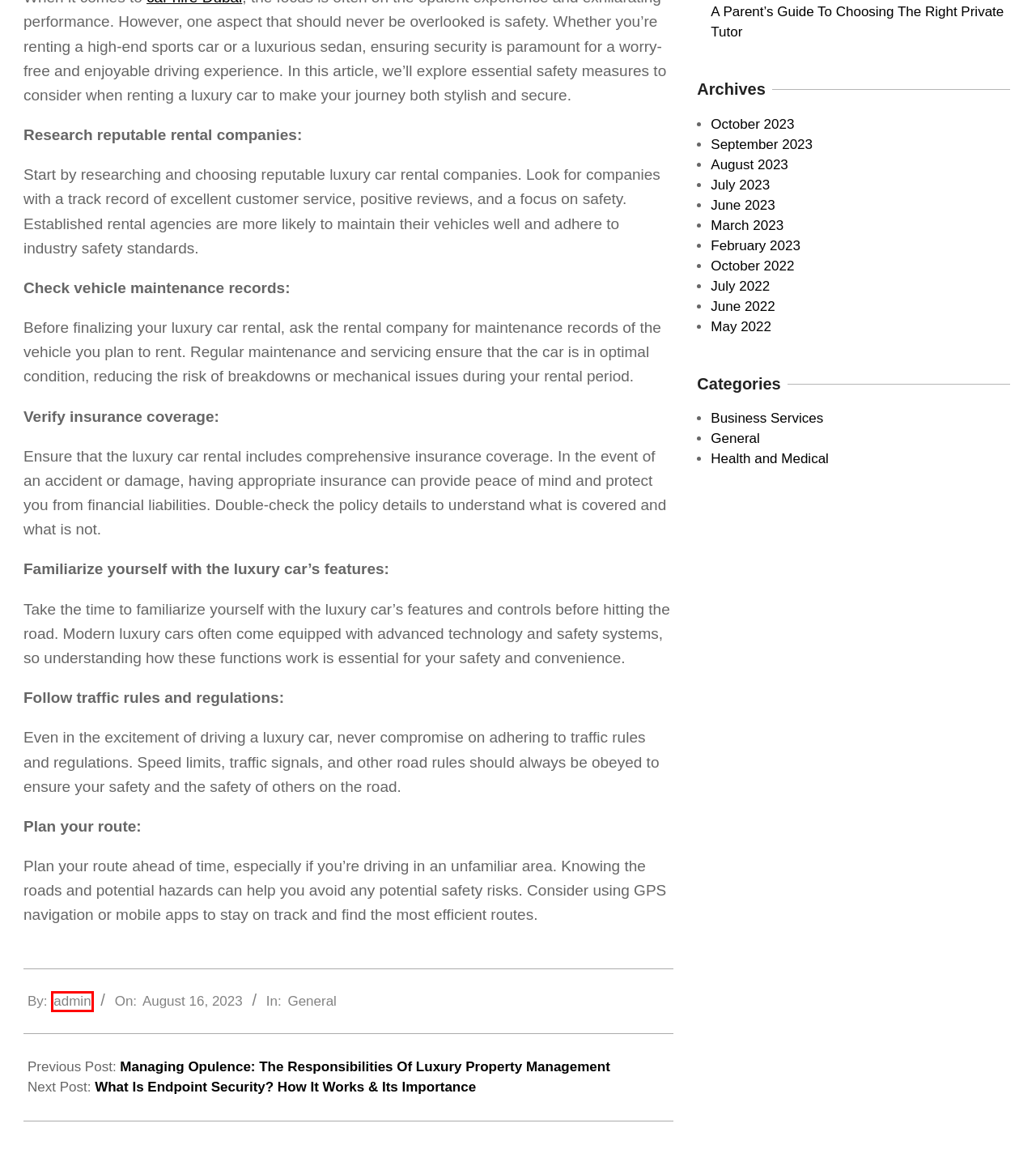Given a screenshot of a webpage with a red bounding box, please pick the webpage description that best fits the new webpage after clicking the element inside the bounding box. Here are the candidates:
A. March 2023 – Fermie Ruliscusit
B. admin – Fermie Ruliscusit
C. August 2023 – Fermie Ruliscusit
D. What Is Endpoint Security? How It Works & Its Importance – Fermie Ruliscusit
E. September 2023 – Fermie Ruliscusit
F. June 2023 – Fermie Ruliscusit
G. June 2022 – Fermie Ruliscusit
H. October 2022 – Fermie Ruliscusit

B